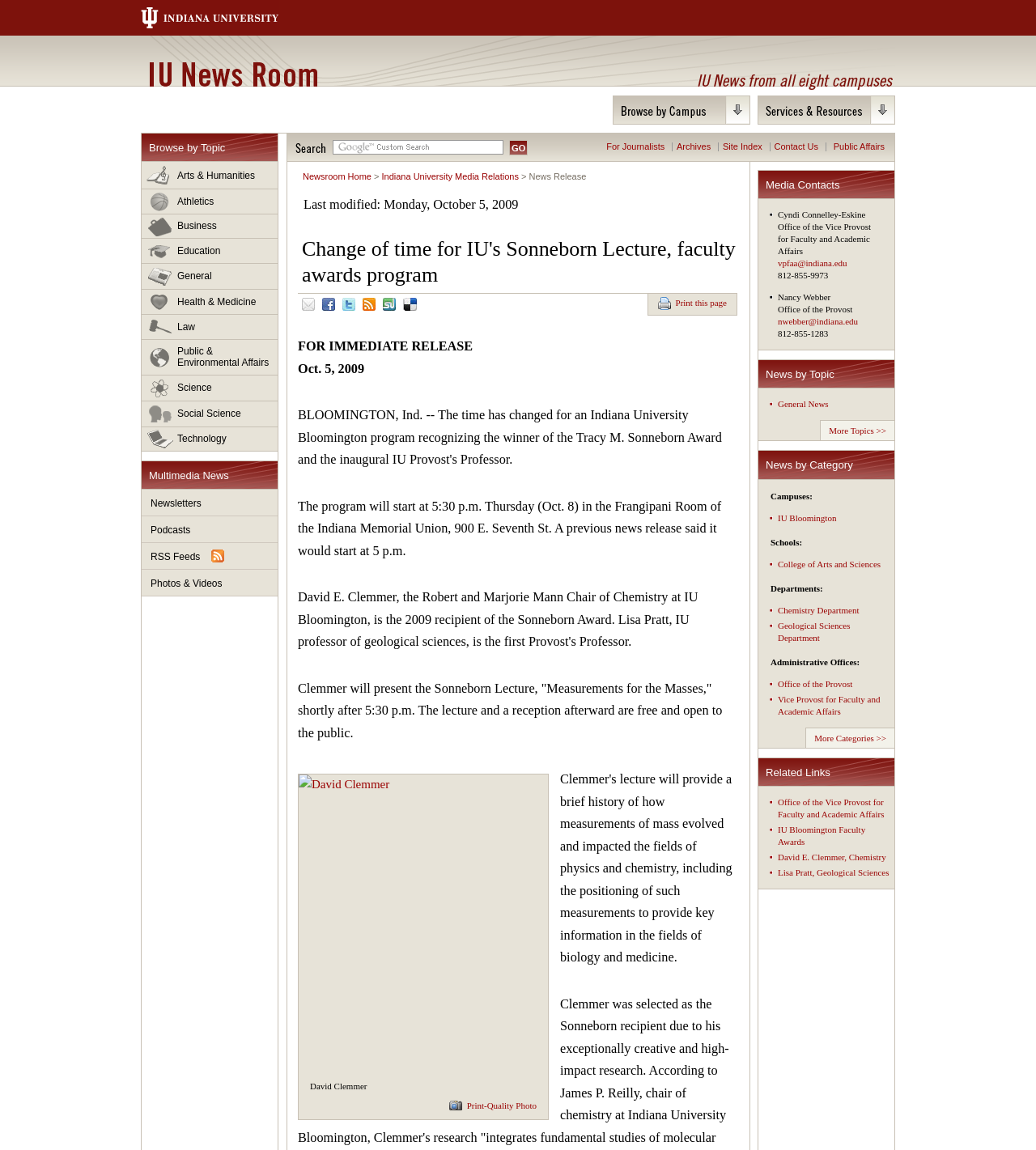Bounding box coordinates are given in the format (top-left x, top-left y, bottom-right x, bottom-right y). All values should be floating point numbers between 0 and 1. Provide the bounding box coordinate for the UI element described as: College of Arts and Sciences

[0.751, 0.486, 0.85, 0.494]